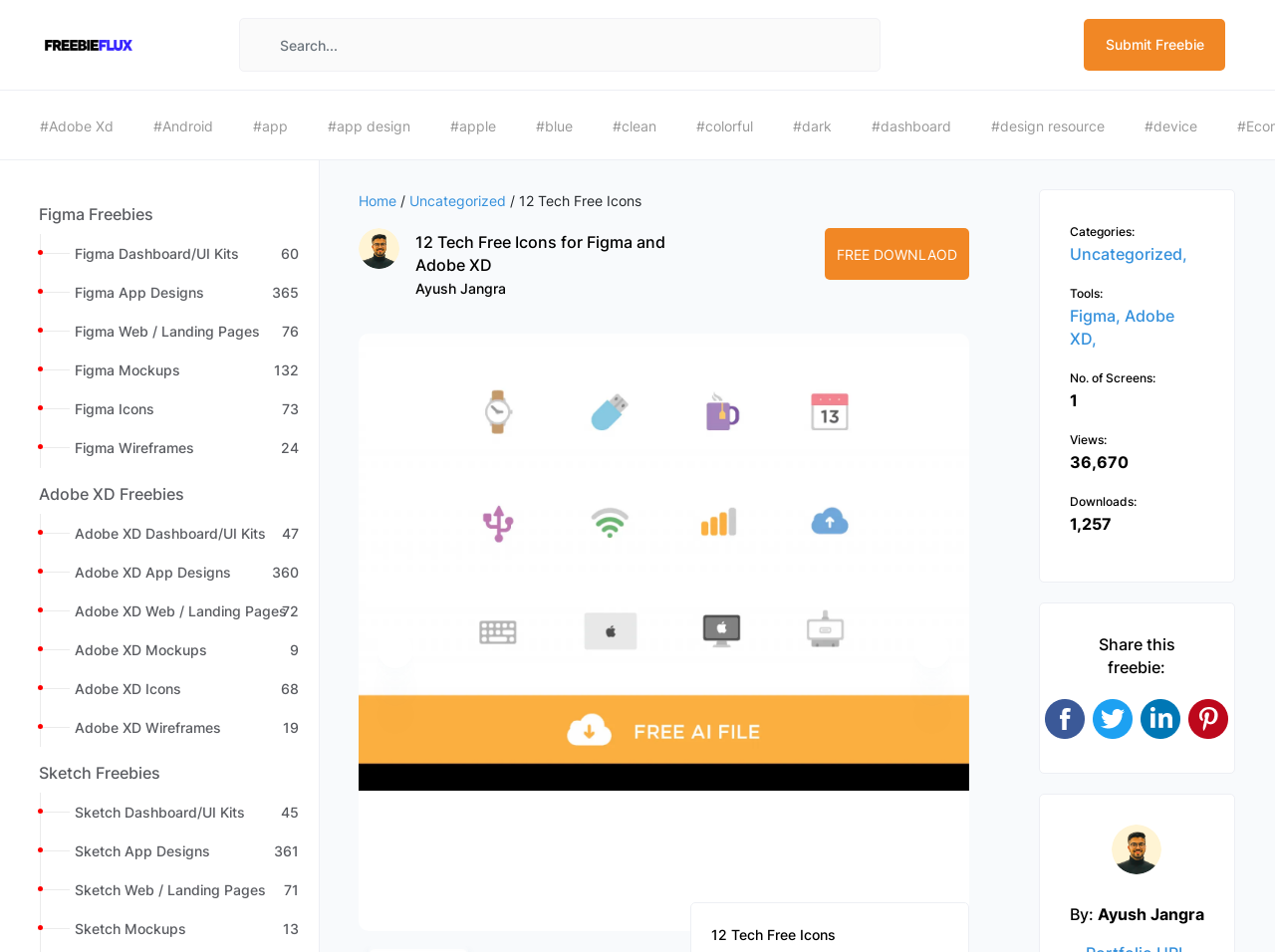What is the number of downloads for this freebie?
Using the image, provide a concise answer in one word or a short phrase.

1,257